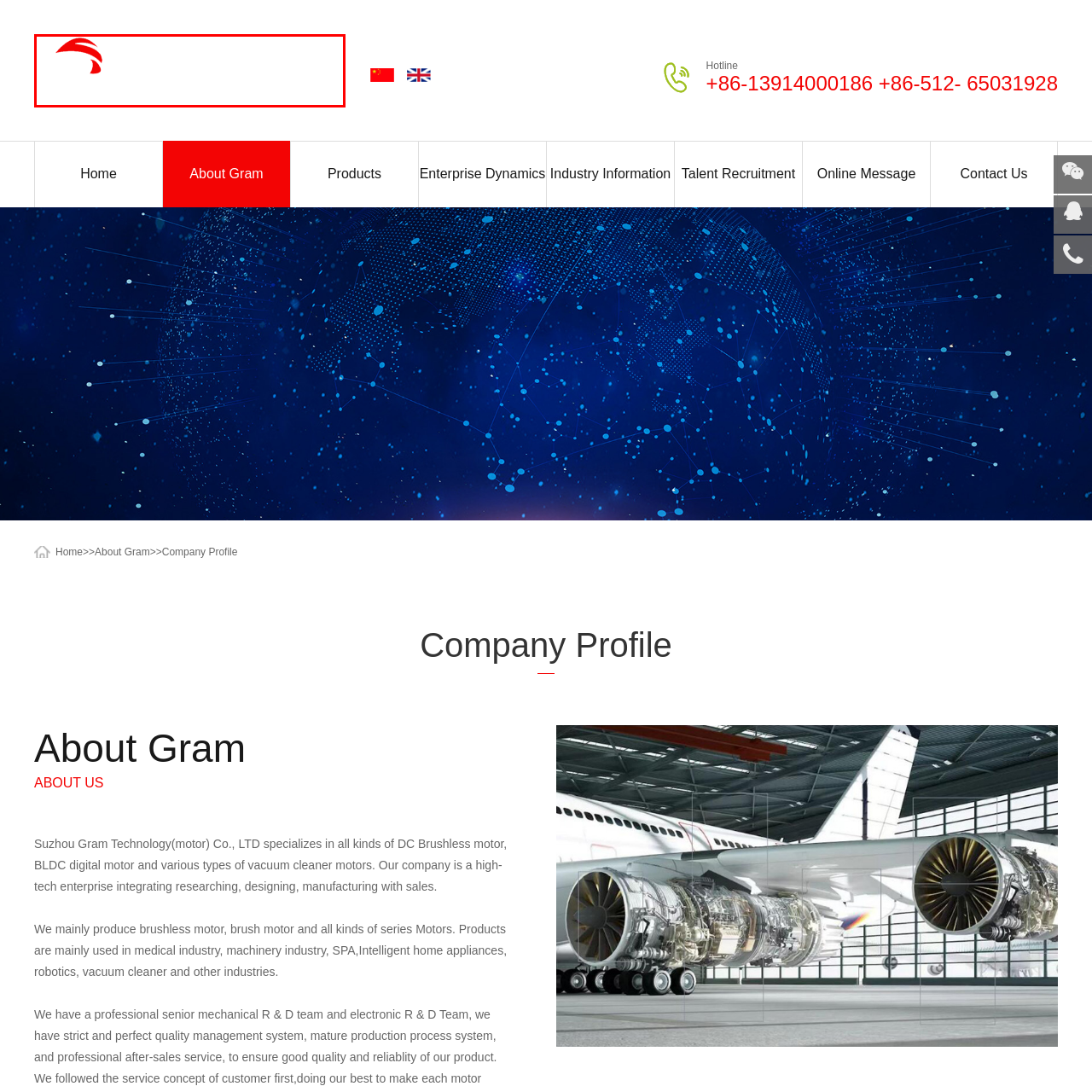Look closely at the section within the red border and give a one-word or brief phrase response to this question: 
What is one of the sectors where the company's technology is applied?

Medical sector